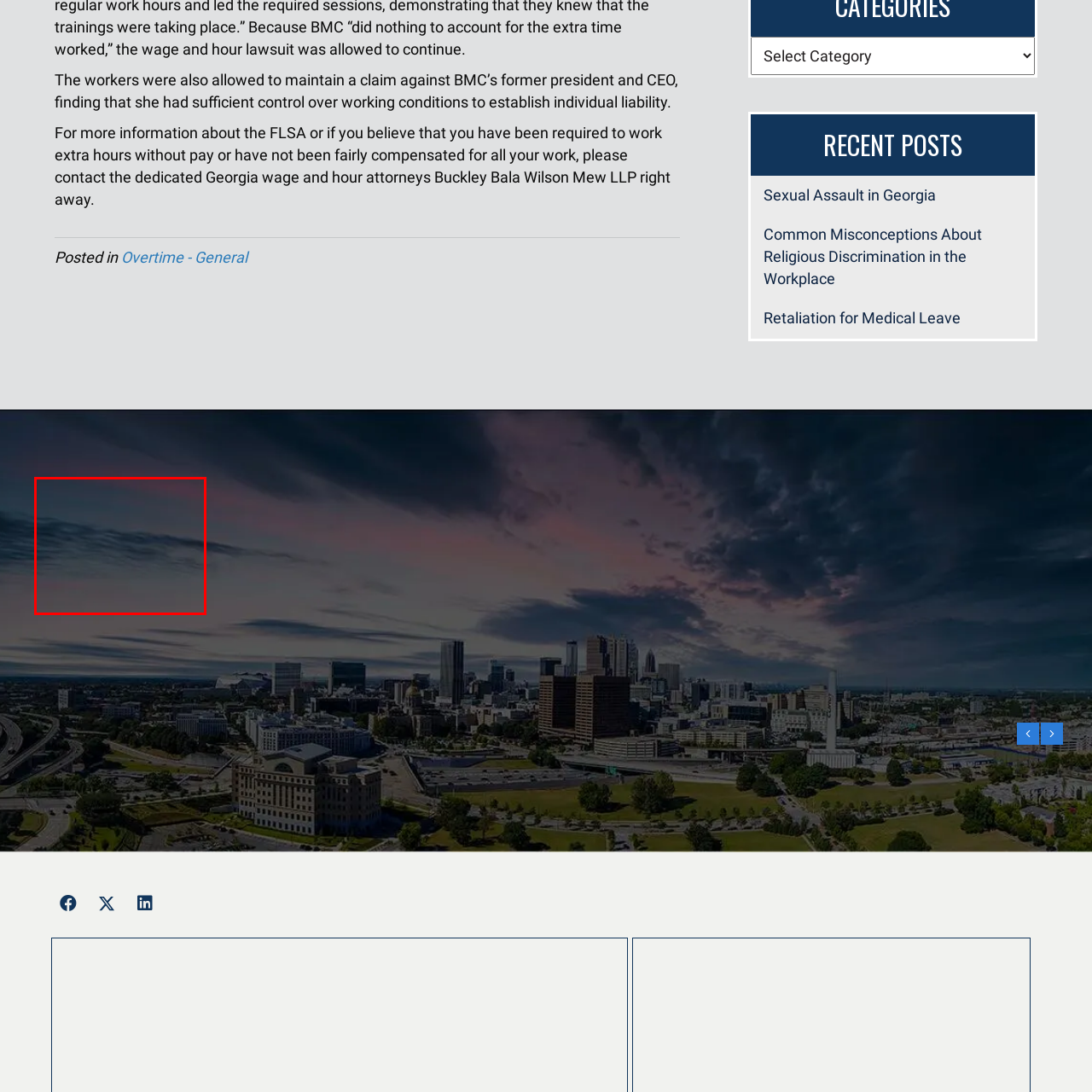What is the mood evoked by the image?
Check the image enclosed by the red bounding box and reply to the question using a single word or phrase.

Calm and reflection